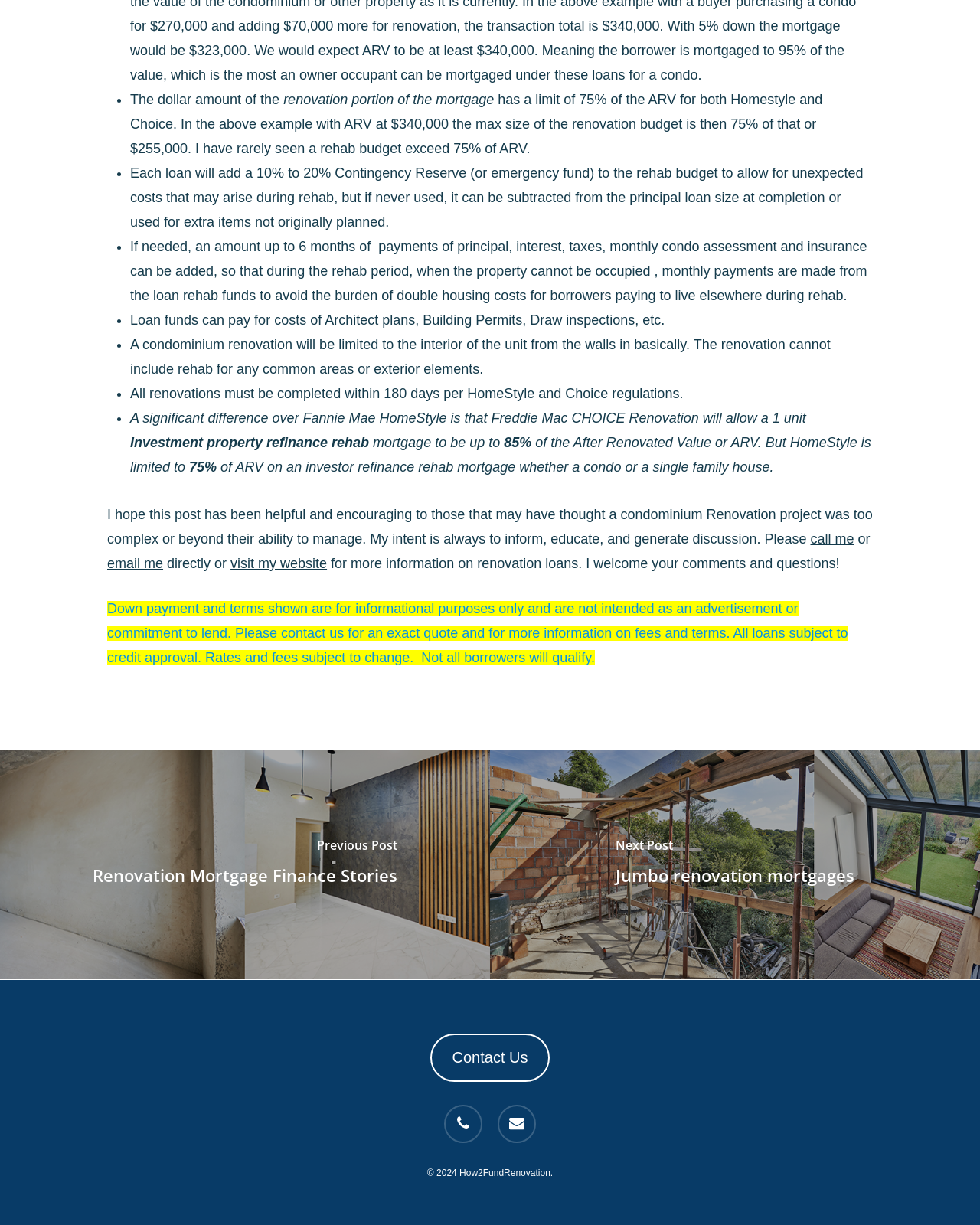Please provide a short answer using a single word or phrase for the question:
What is added to the rehab budget for unexpected costs?

10% to 20% Contingency Reserve